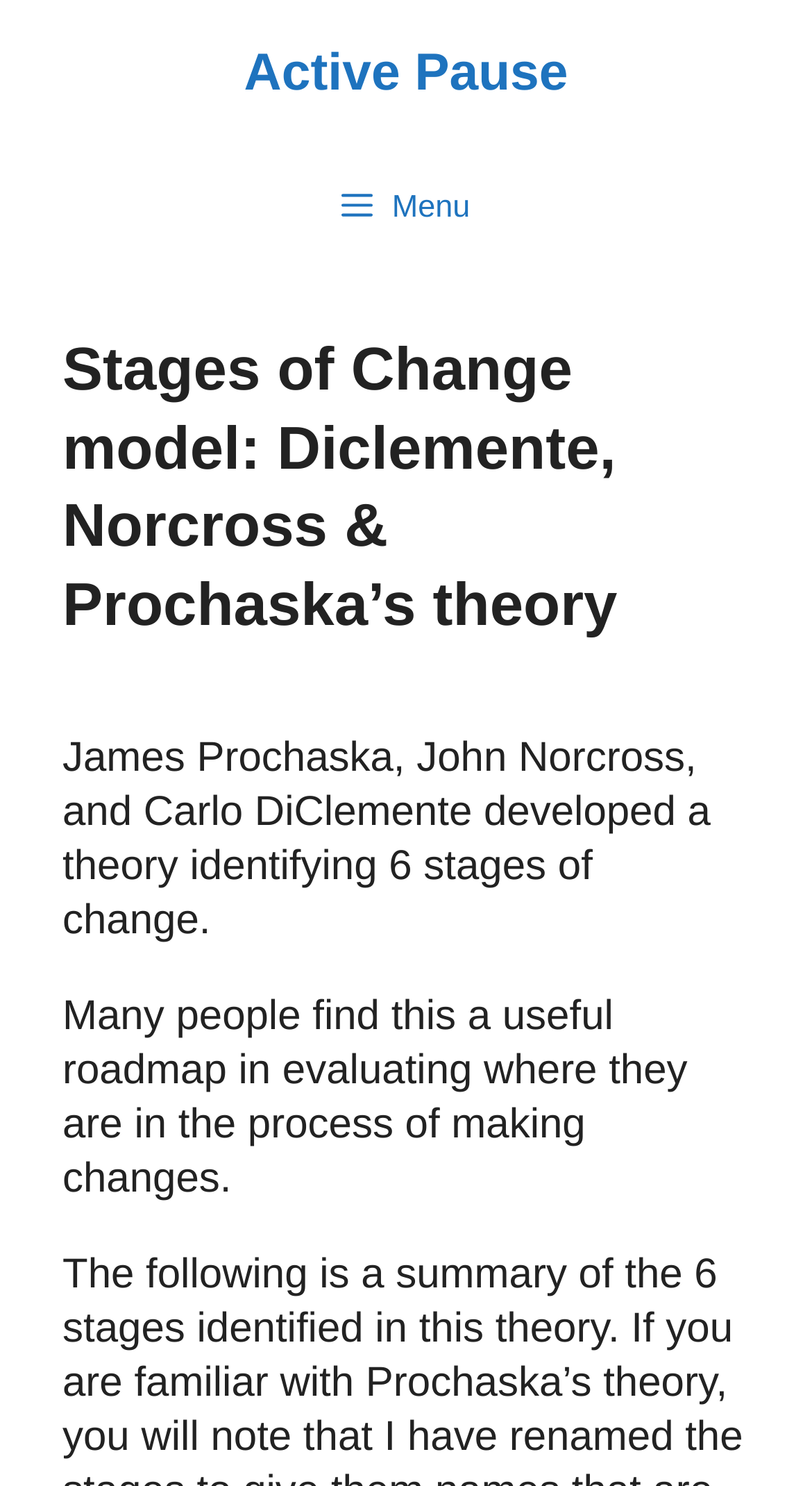Answer the question below with a single word or a brief phrase: 
How many stages of change are identified in the theory?

6